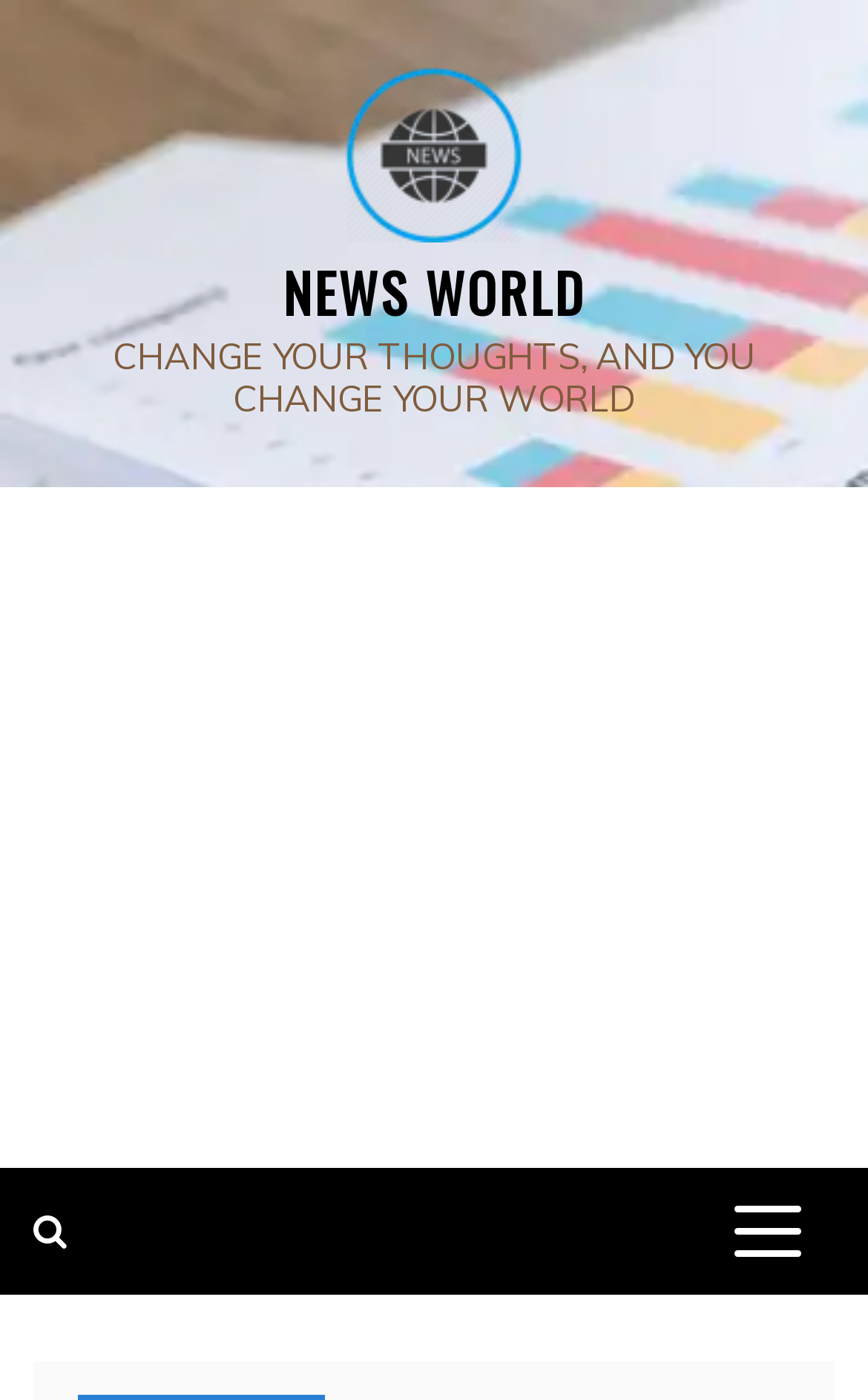Is there a search icon on the webpage?
Give a single word or phrase answer based on the content of the image.

Yes